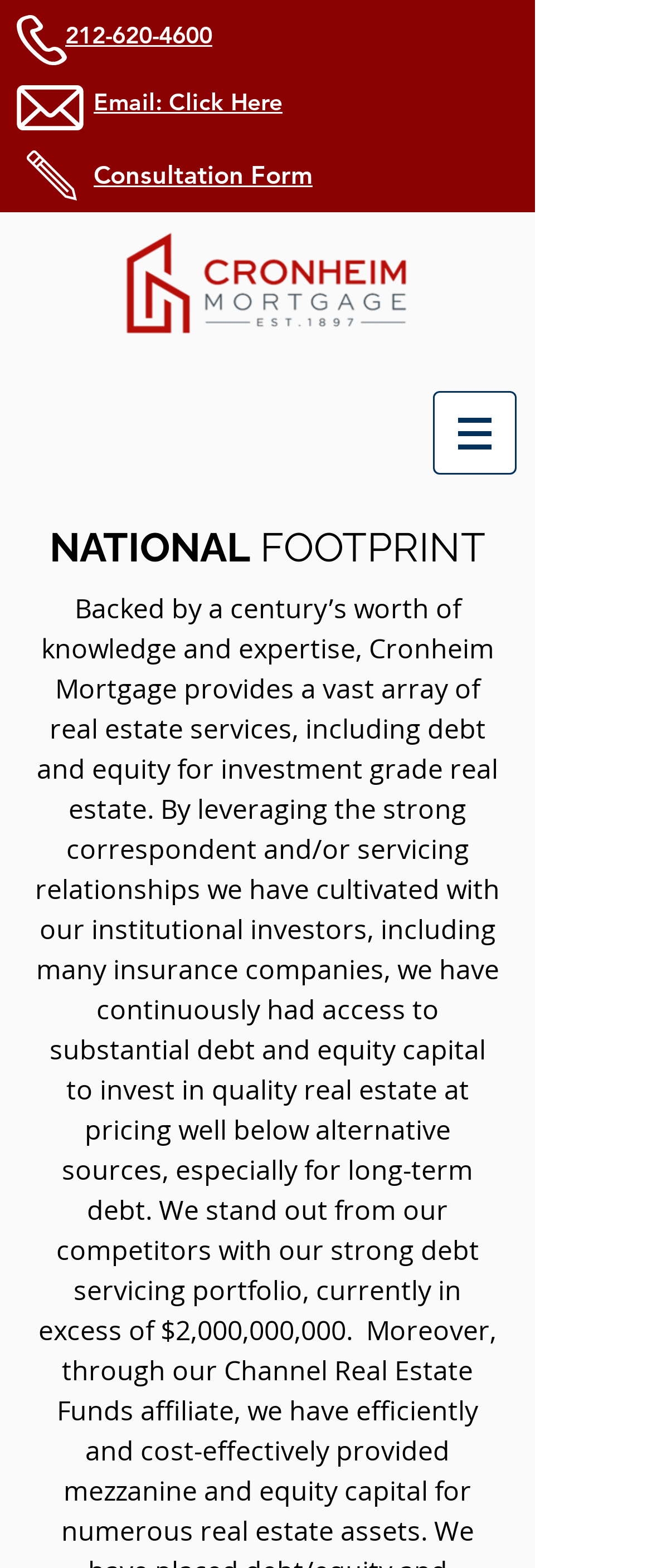Please respond to the question using a single word or phrase:
What is the purpose of the 'Consultation Form' link?

To submit a consultation request